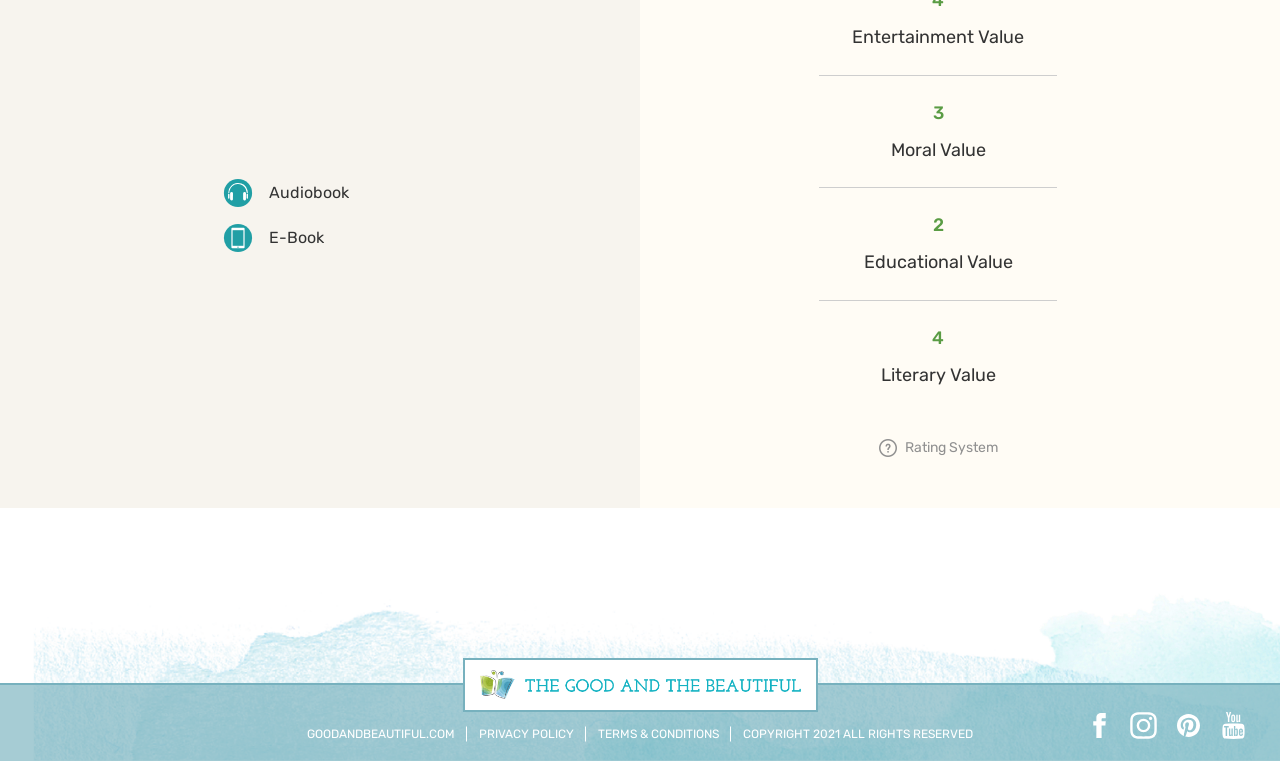Determine the bounding box coordinates of the target area to click to execute the following instruction: "Click on the 'Audiobook' option."

[0.21, 0.241, 0.273, 0.266]